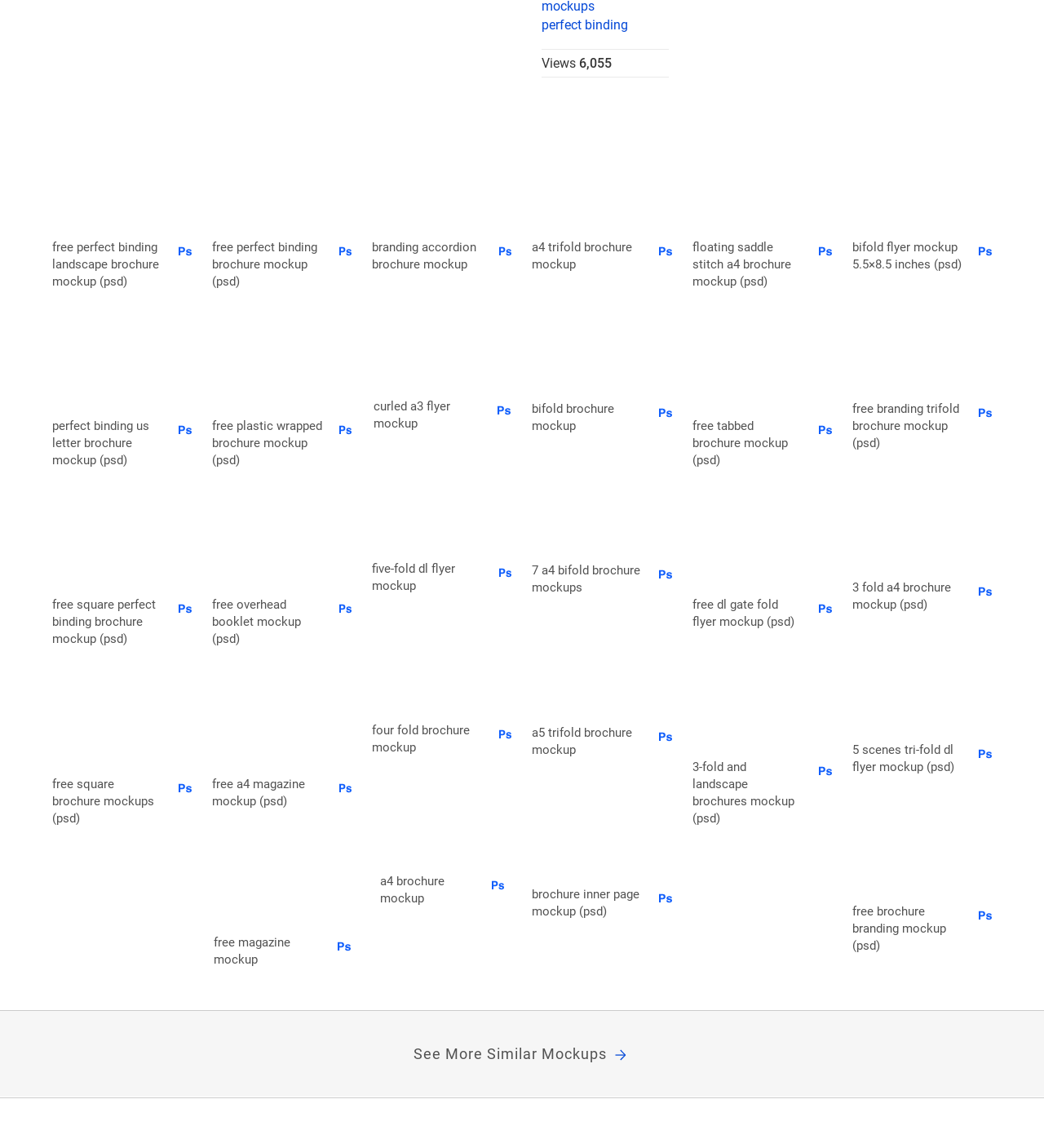Pinpoint the bounding box coordinates of the clickable element to carry out the following instruction: "explore branding accordion brochure mockup."

[0.356, 0.113, 0.49, 0.206]